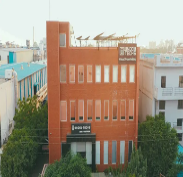What is the likely industry of the company represented by the building?
Give a single word or phrase as your answer by examining the image.

Construction or fenestration solutions